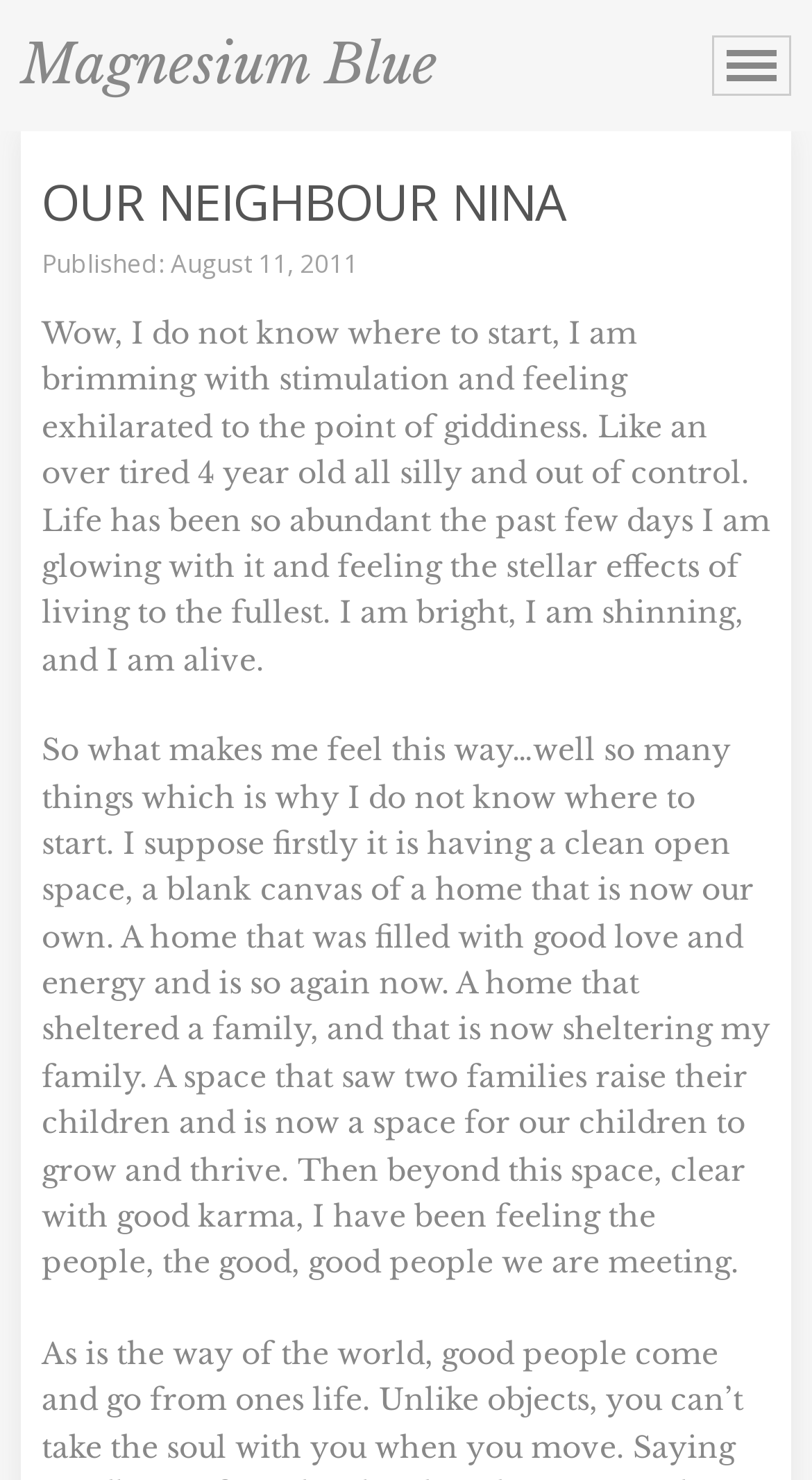What is the tone of the article?
Answer the question with a single word or phrase, referring to the image.

Positive